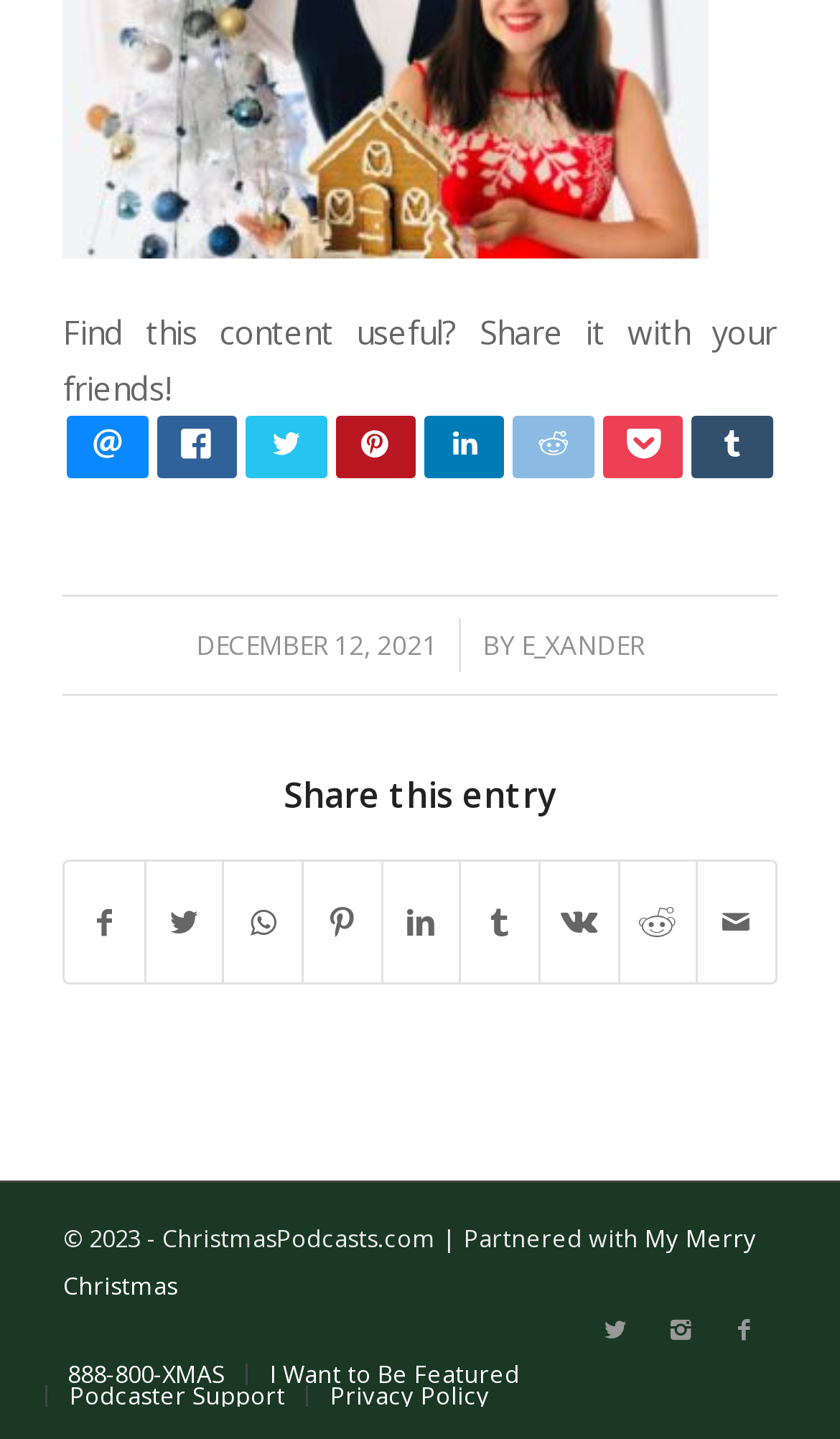What is the date of the article? From the image, respond with a single word or brief phrase.

DECEMBER 12, 2021